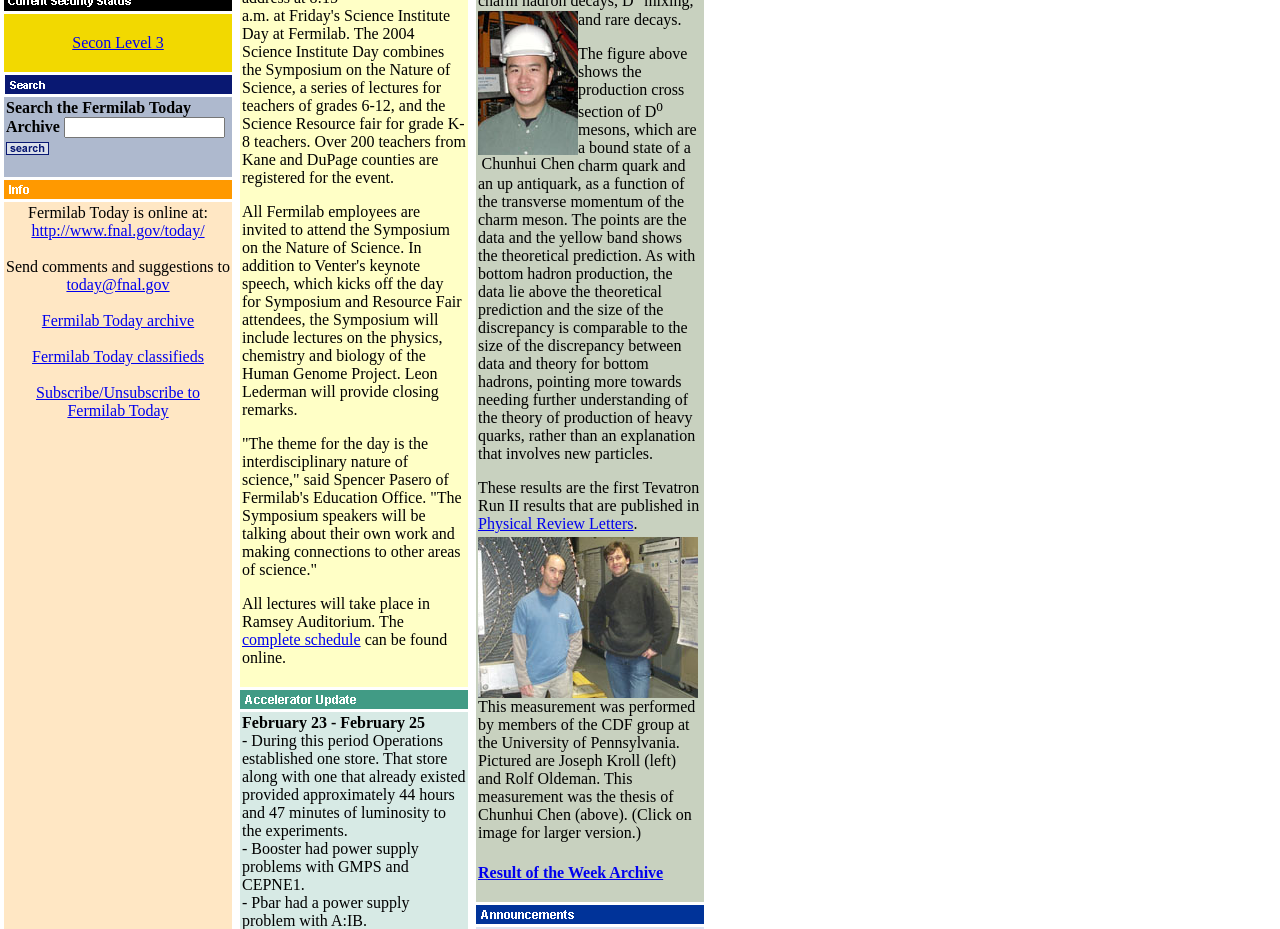Please find the bounding box coordinates for the clickable element needed to perform this instruction: "View the complete schedule".

[0.189, 0.679, 0.282, 0.698]